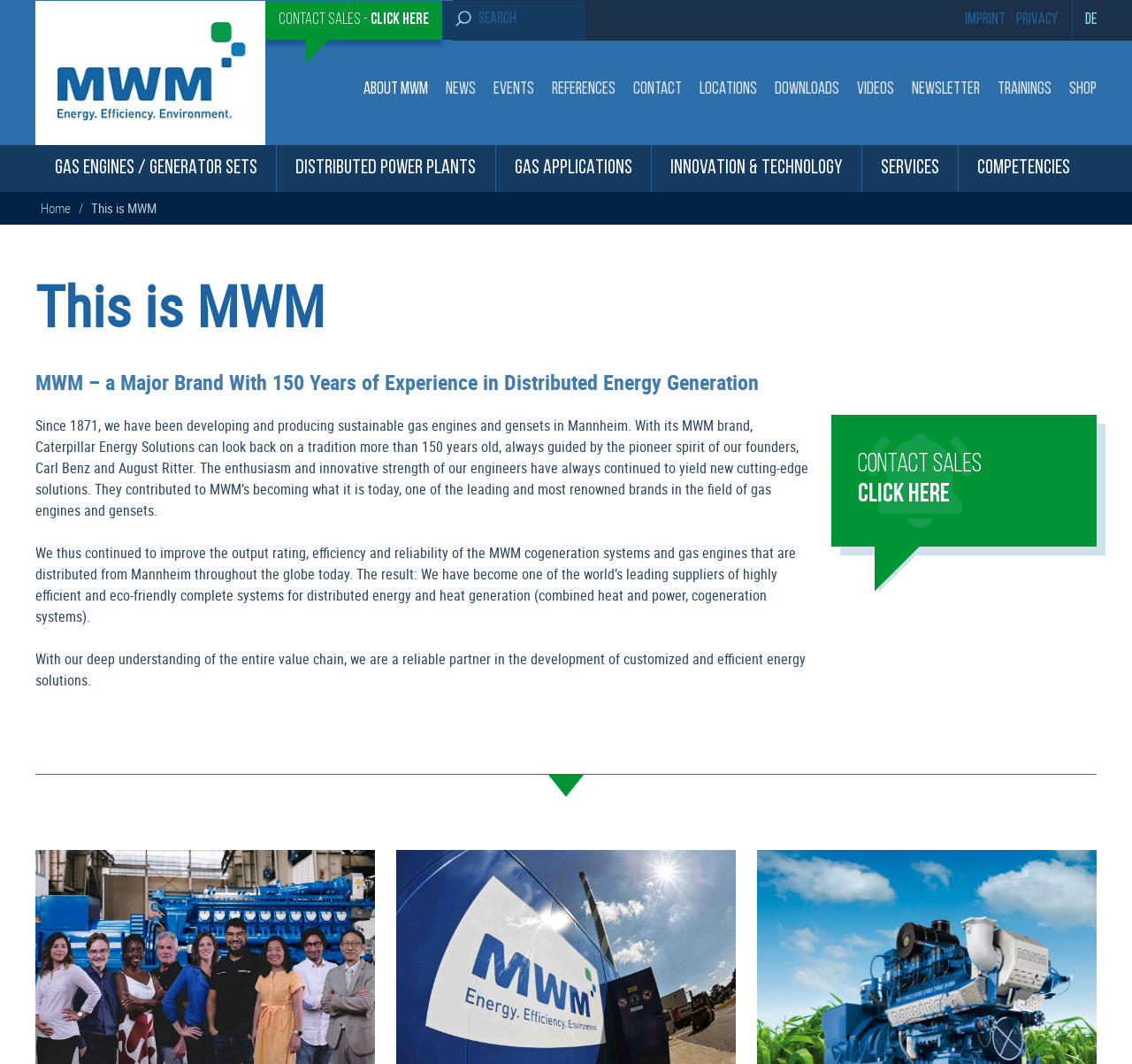Please provide a short answer using a single word or phrase for the question:
What is the name of the brand mentioned on the webpage?

MWM